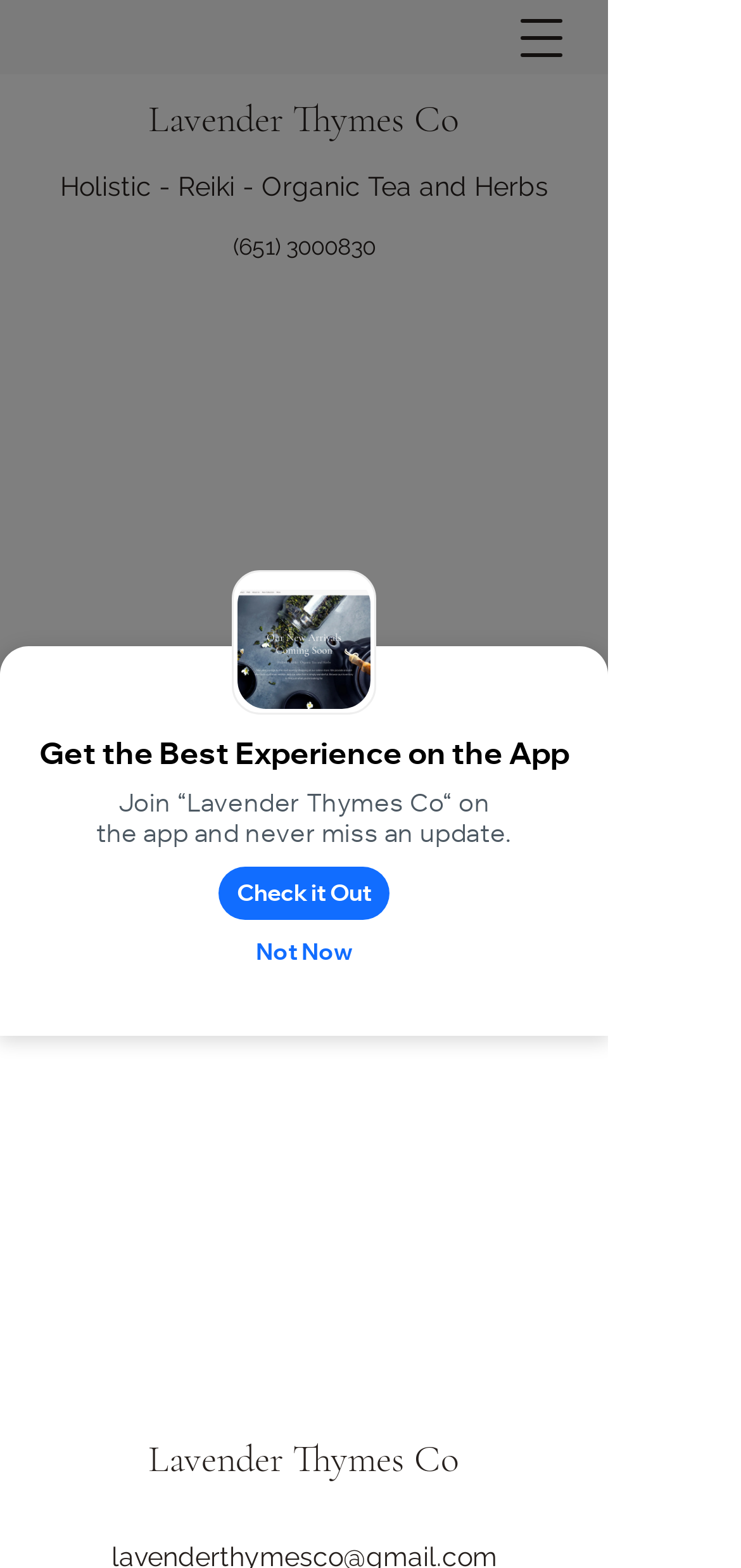Based on the image, please elaborate on the answer to the following question:
What is the purpose of the 'Check it Out' button?

I inferred the purpose of the 'Check it Out' button by looking at the surrounding text 'Join “Lavender Thymes Co“ on the app and never miss an update.', which suggests that the button is for joining the app.